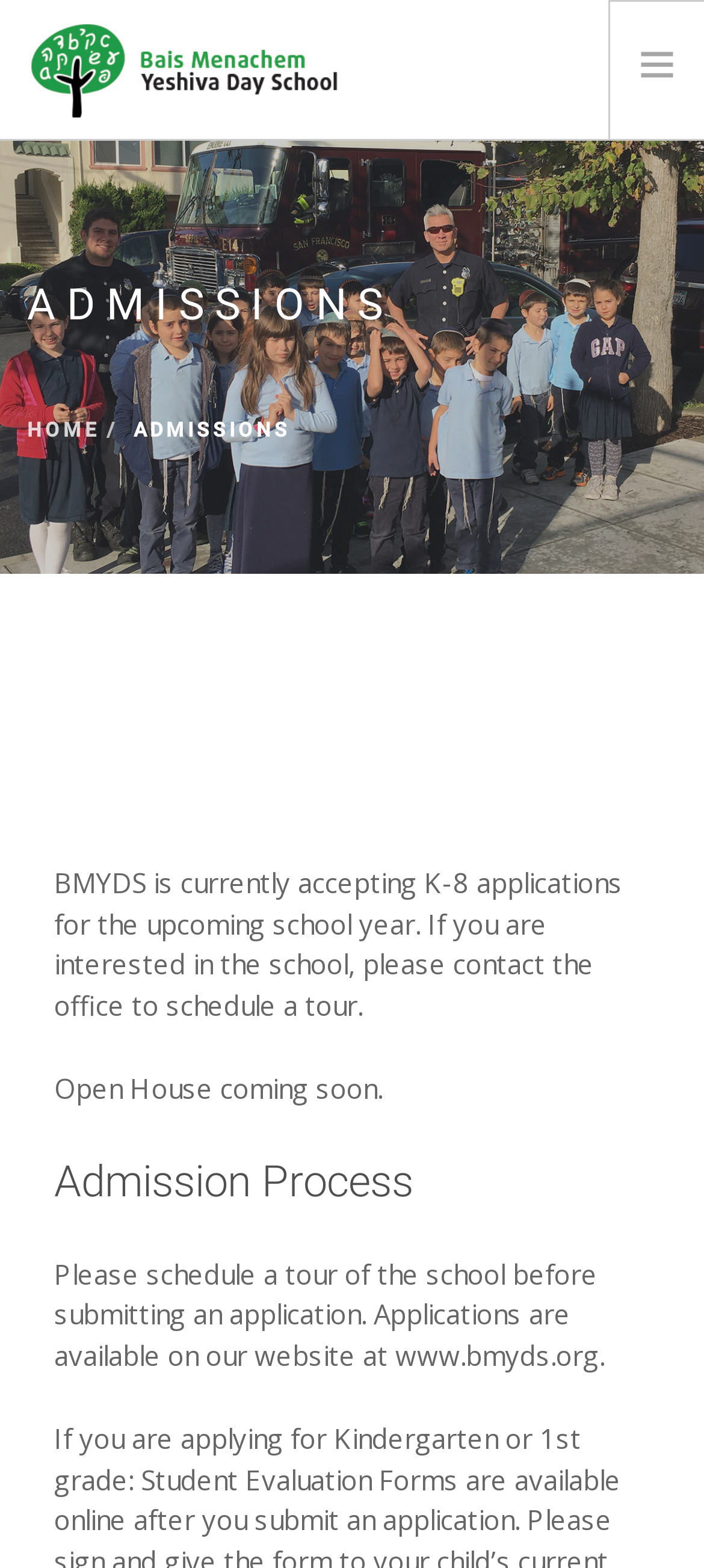Is an Open House event scheduled?
Please analyze the image and answer the question with as much detail as possible.

The webpage mentions that an Open House event is coming soon, as stated in the StaticText element with the text 'Open House coming soon.'